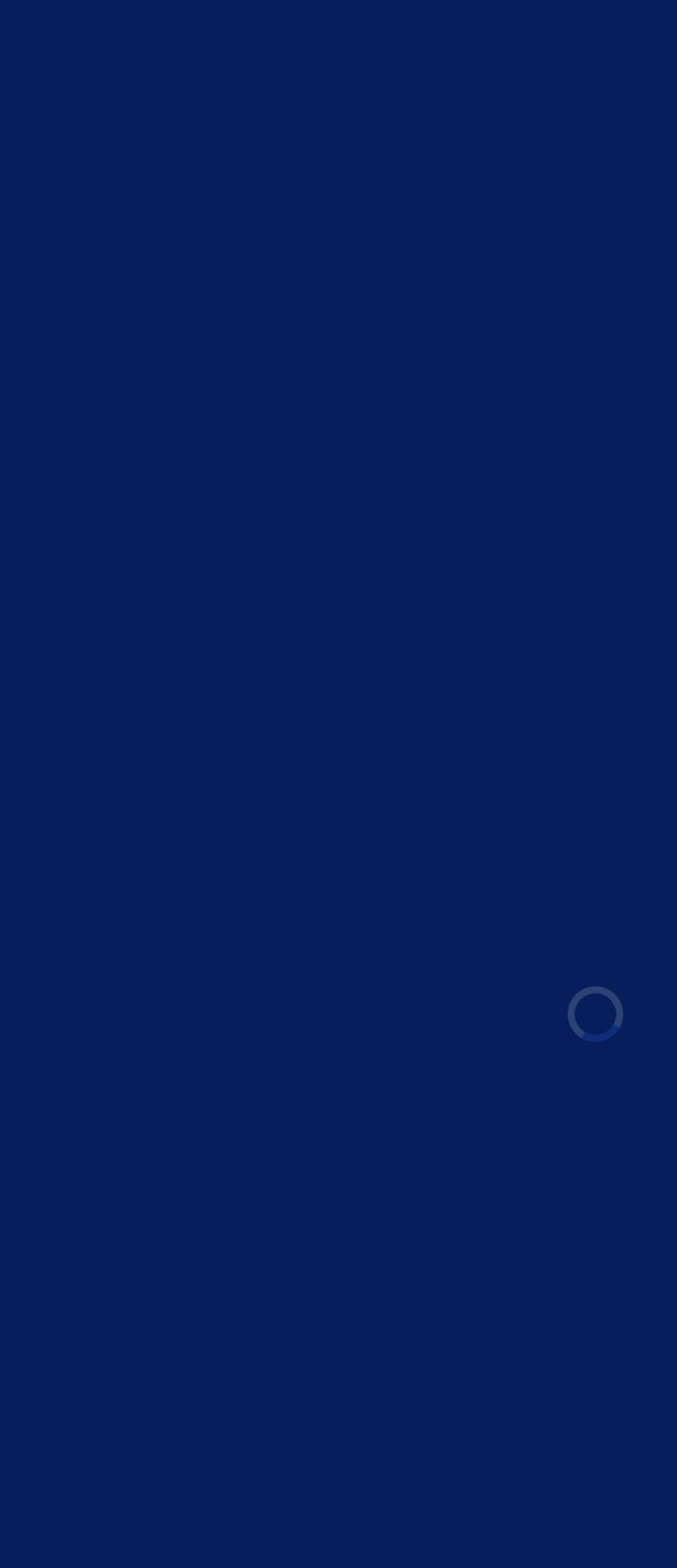Generate the text content of the main heading of the webpage.

RAMADHAN SAIFULLAH BECOMES YOUNGEST SCORER FOR JDT IN ACL